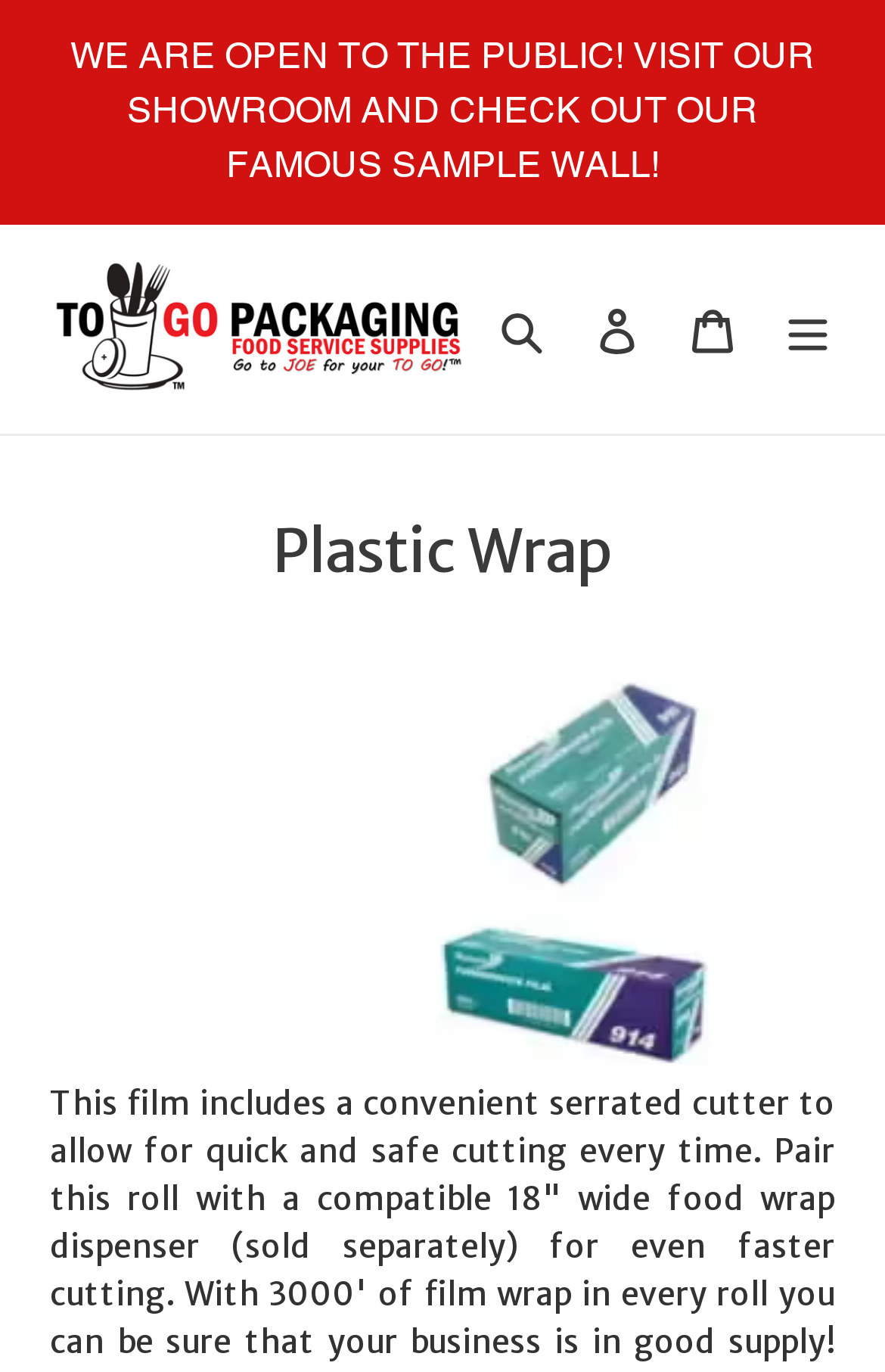What is the purpose of the button 'Search'?
Based on the screenshot, provide your answer in one word or phrase.

To search products